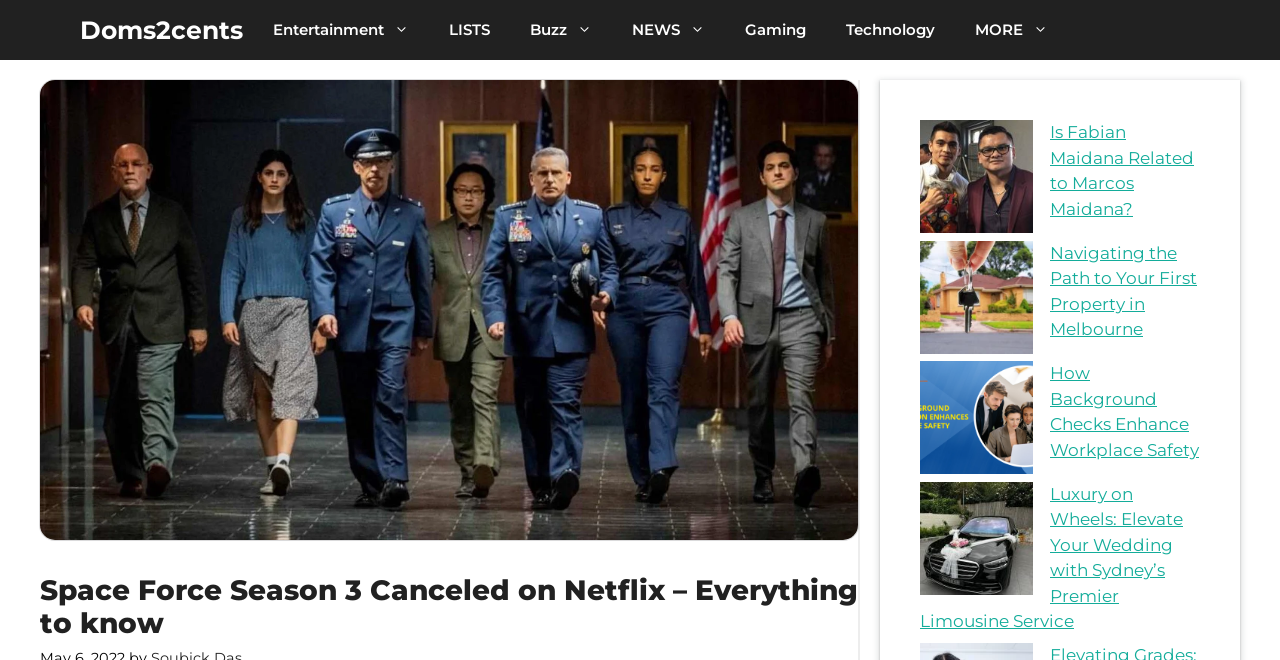Please identify the bounding box coordinates of the element that needs to be clicked to execute the following command: "Click on Entertainment". Provide the bounding box using four float numbers between 0 and 1, formatted as [left, top, right, bottom].

[0.198, 0.0, 0.335, 0.091]